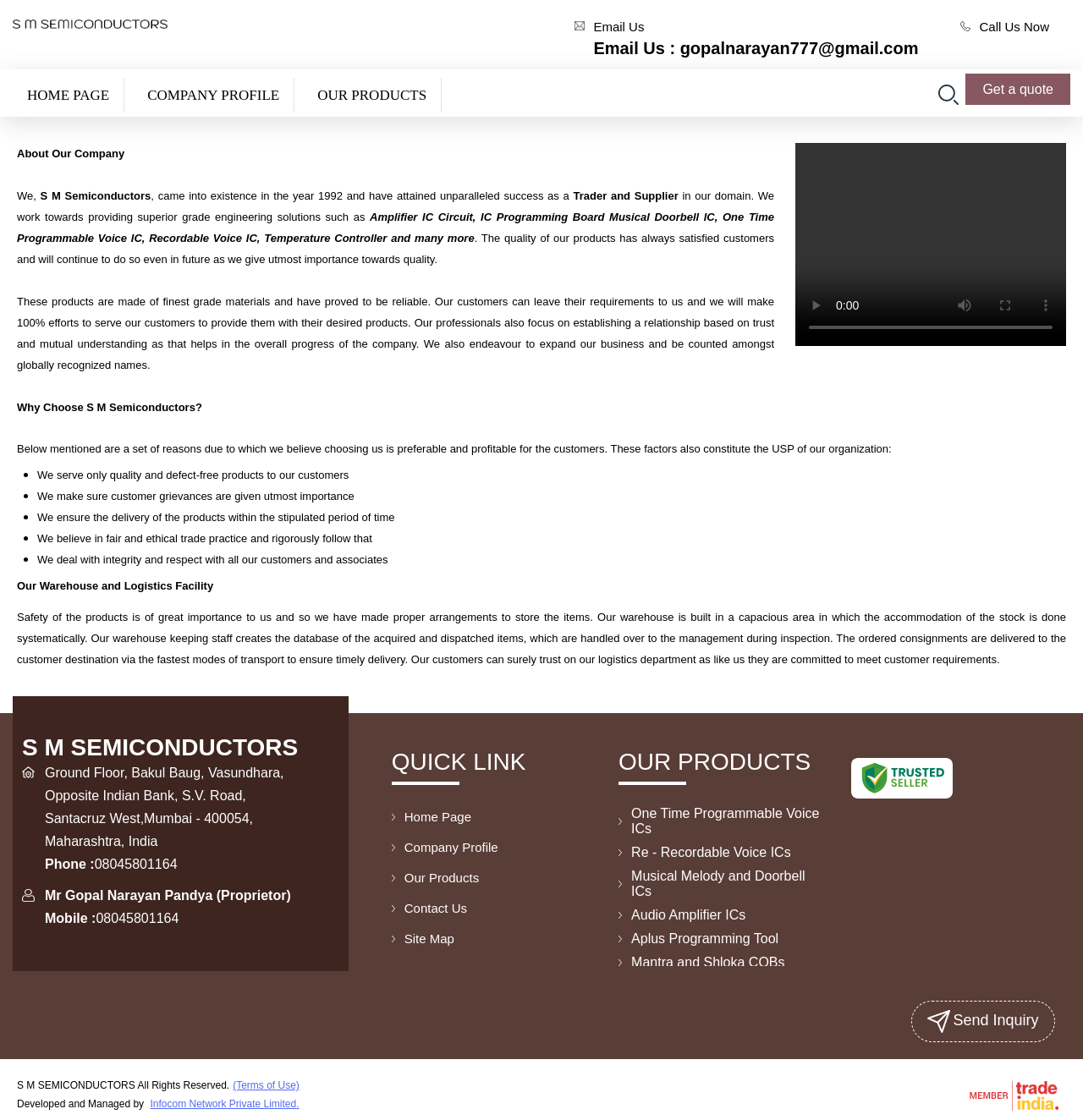Pinpoint the bounding box coordinates of the element that must be clicked to accomplish the following instruction: "Click on 'Send Inquiry'". The coordinates should be in the format of four float numbers between 0 and 1, i.e., [left, top, right, bottom].

[0.839, 0.905, 0.977, 0.918]